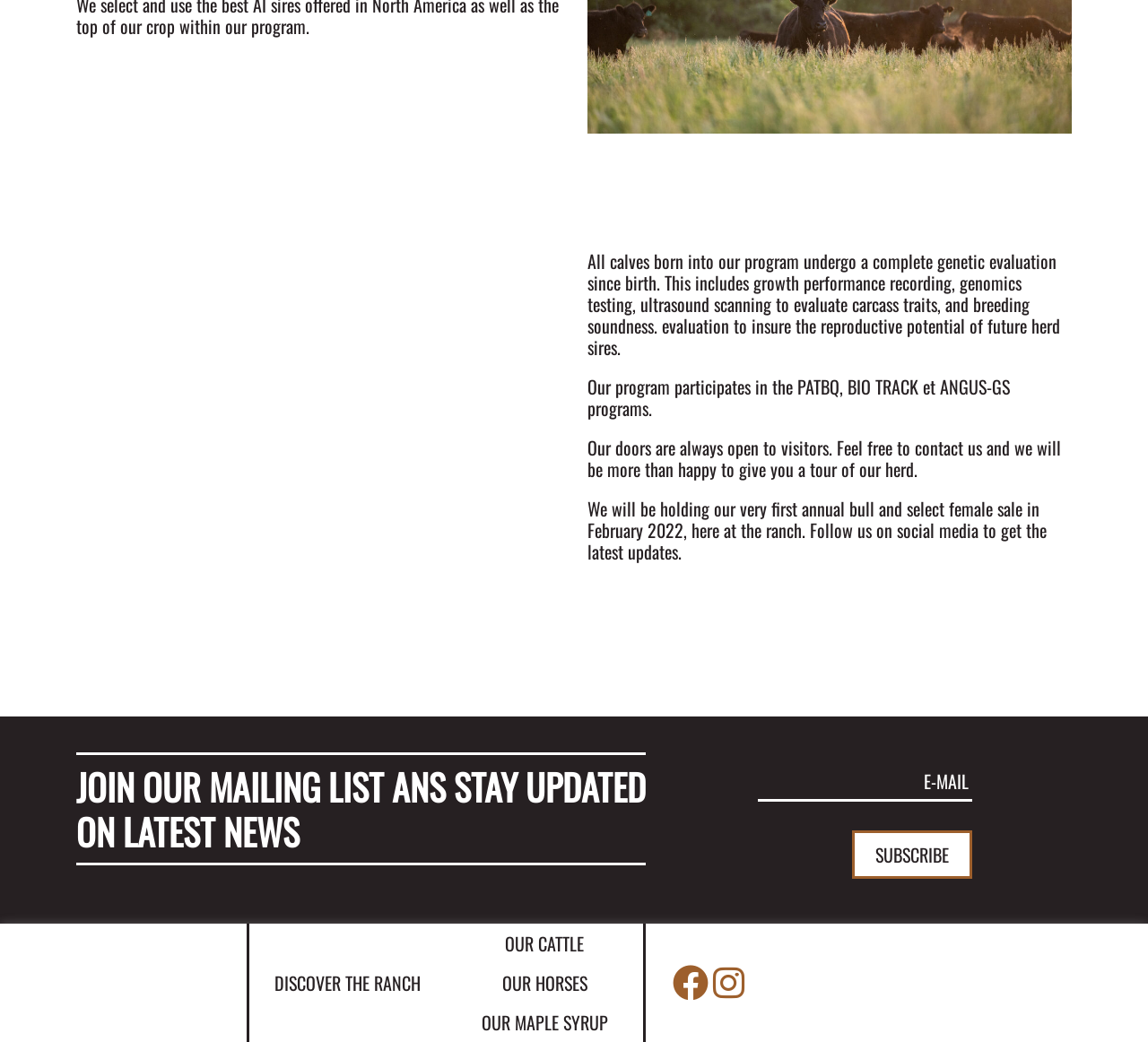Examine the image carefully and respond to the question with a detailed answer: 
What is the name of the program that evaluates carcass traits?

The StaticText element with the text 'This includes growth performance recording, genomics testing, ultrasound scanning to evaluate carcass traits...' mentions ultrasound scanning as the program that evaluates carcass traits.